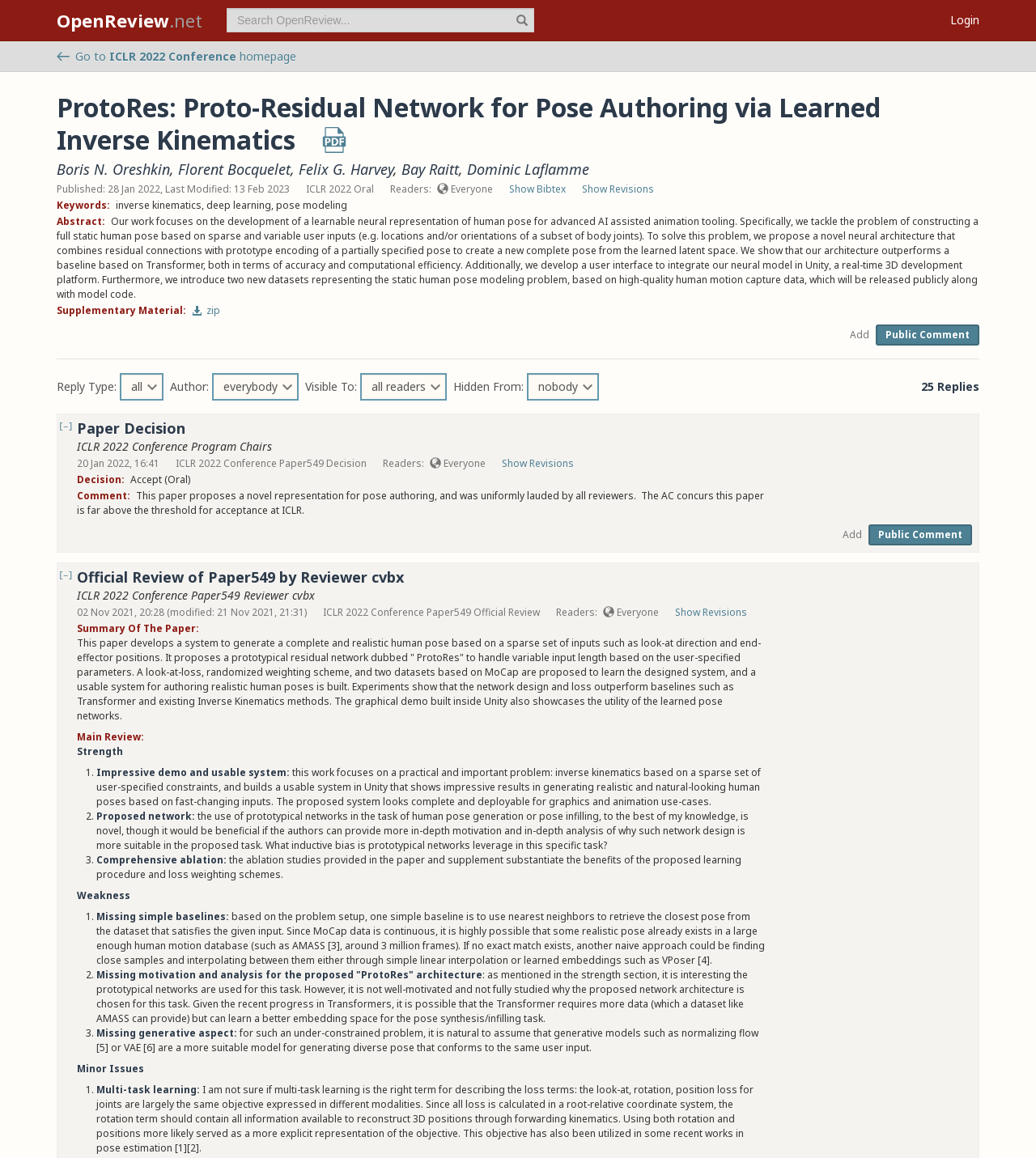Determine the bounding box of the UI element mentioned here: "Intikhab Alam". The coordinates must be in the format [left, top, right, bottom] with values ranging from 0 to 1.

None